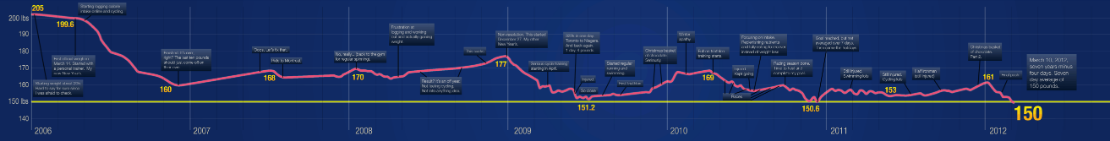What is the purpose of the notes on the graph?
Give a detailed explanation using the information visible in the image.

The notes on the graph are annotated to provide insight into the thoughts and experiences associated with each recorded weight, giving context to the subject's weight loss journey.